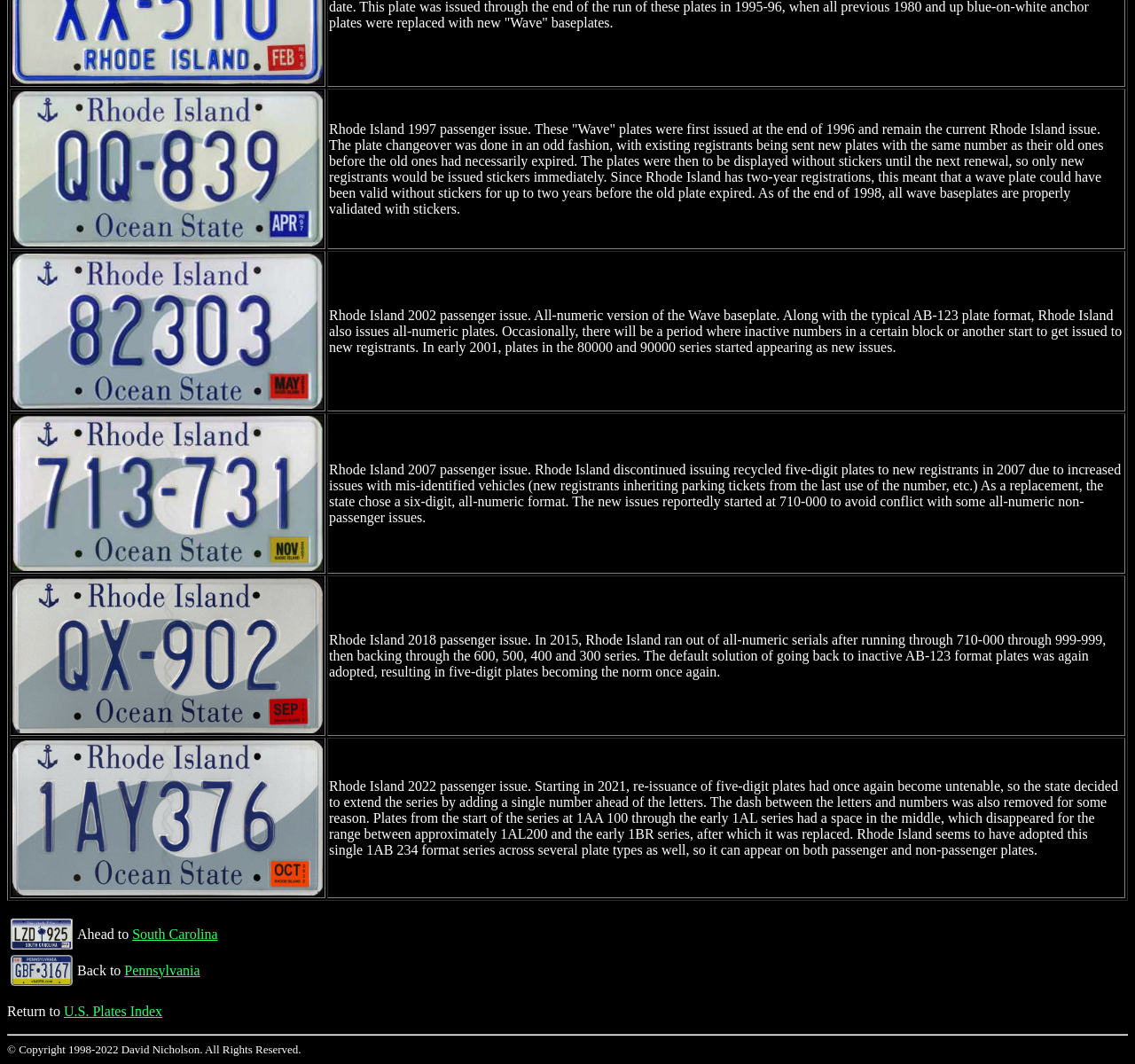Analyze the image and give a detailed response to the question:
What is the copyright year range?

The copyright notice at the bottom of the page indicates that the content is copyrighted from 1998 to 2022, suggesting that the webpage has been maintained and updated over a period of time.